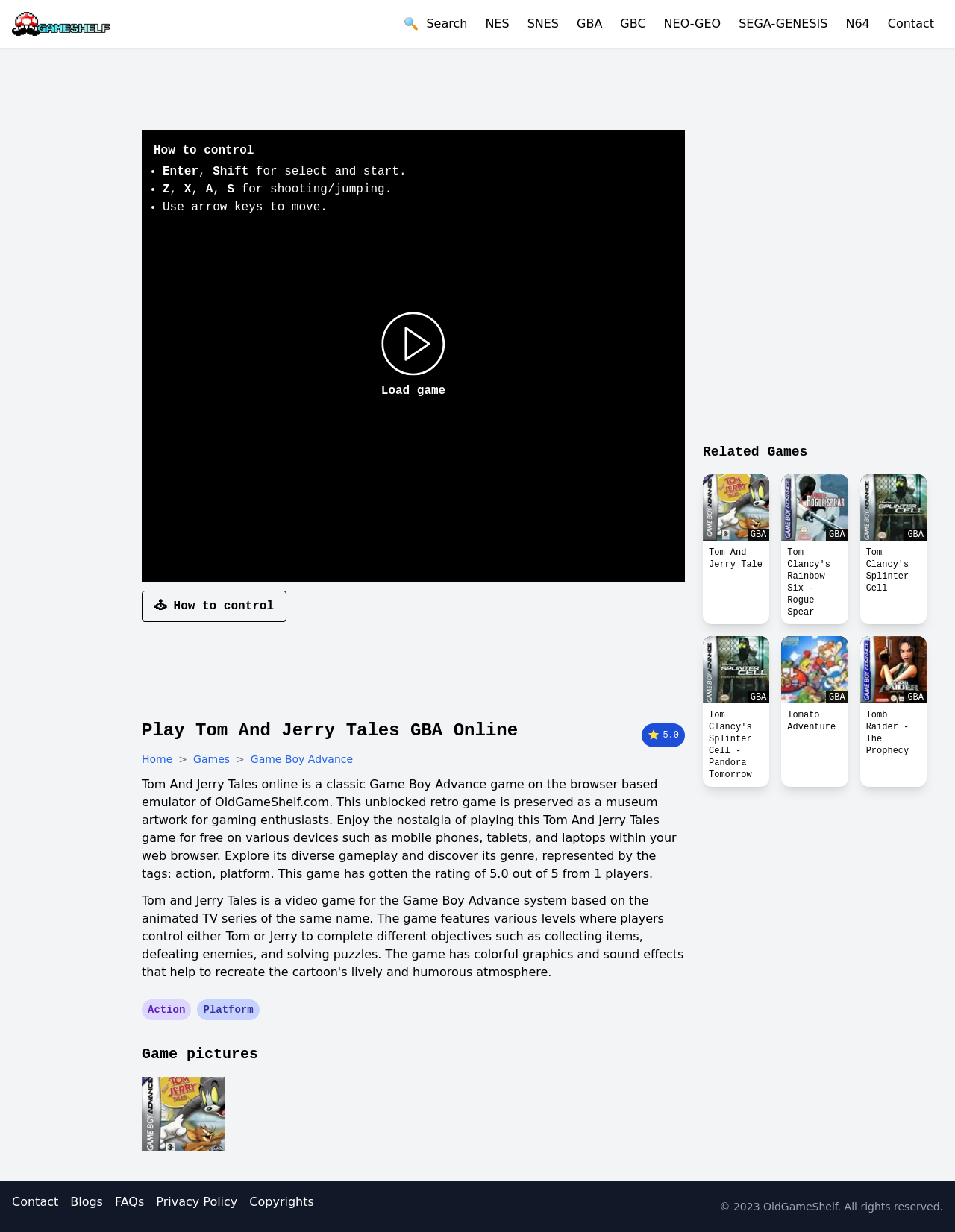Please predict the bounding box coordinates of the element's region where a click is necessary to complete the following instruction: "Click the 'Load game' button". The coordinates should be represented by four float numbers between 0 and 1, i.e., [left, top, right, bottom].

[0.366, 0.253, 0.5, 0.324]